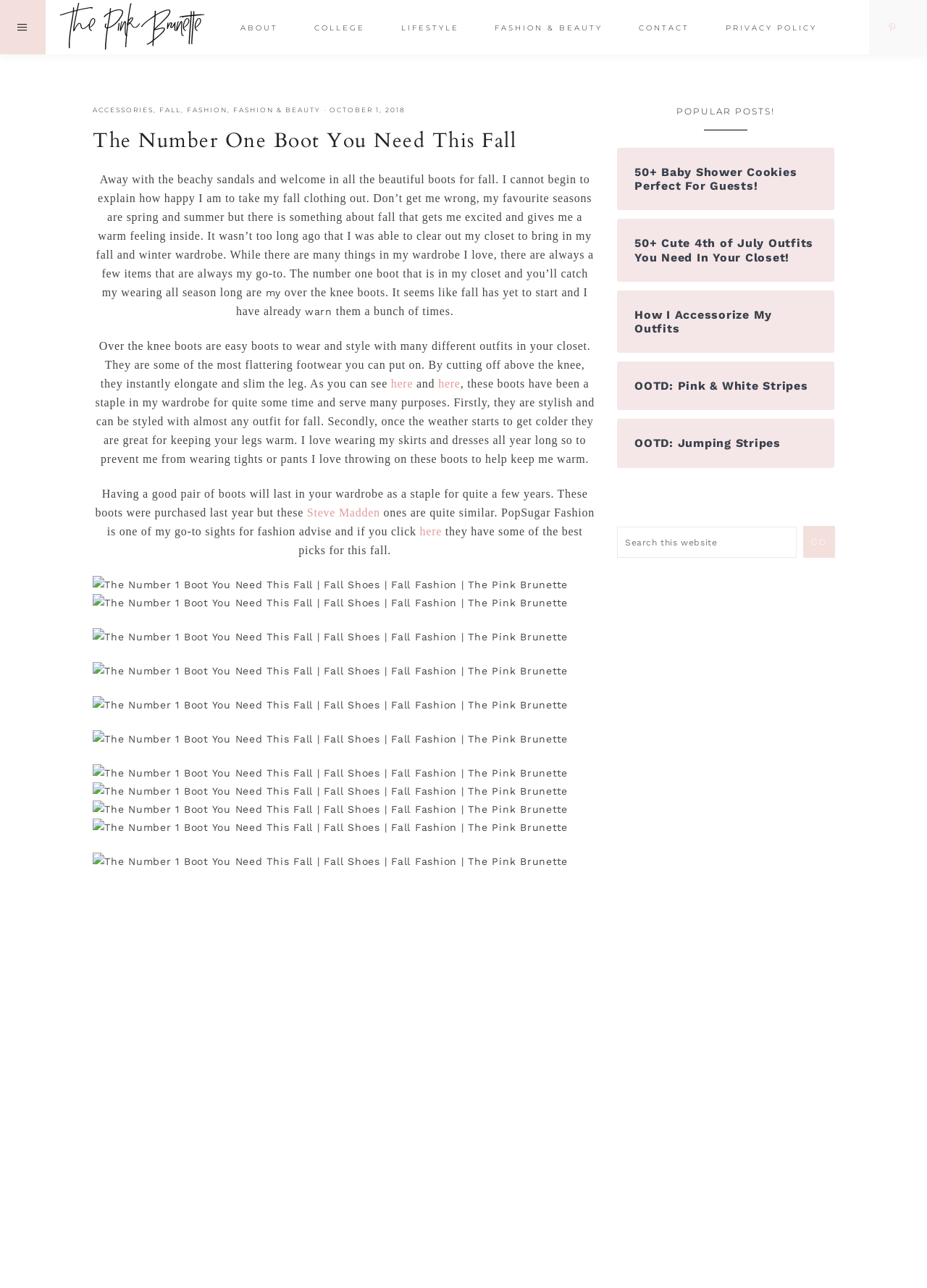Based on the description "value="GO"", find the bounding box of the specified UI element.

[0.866, 0.407, 0.9, 0.432]